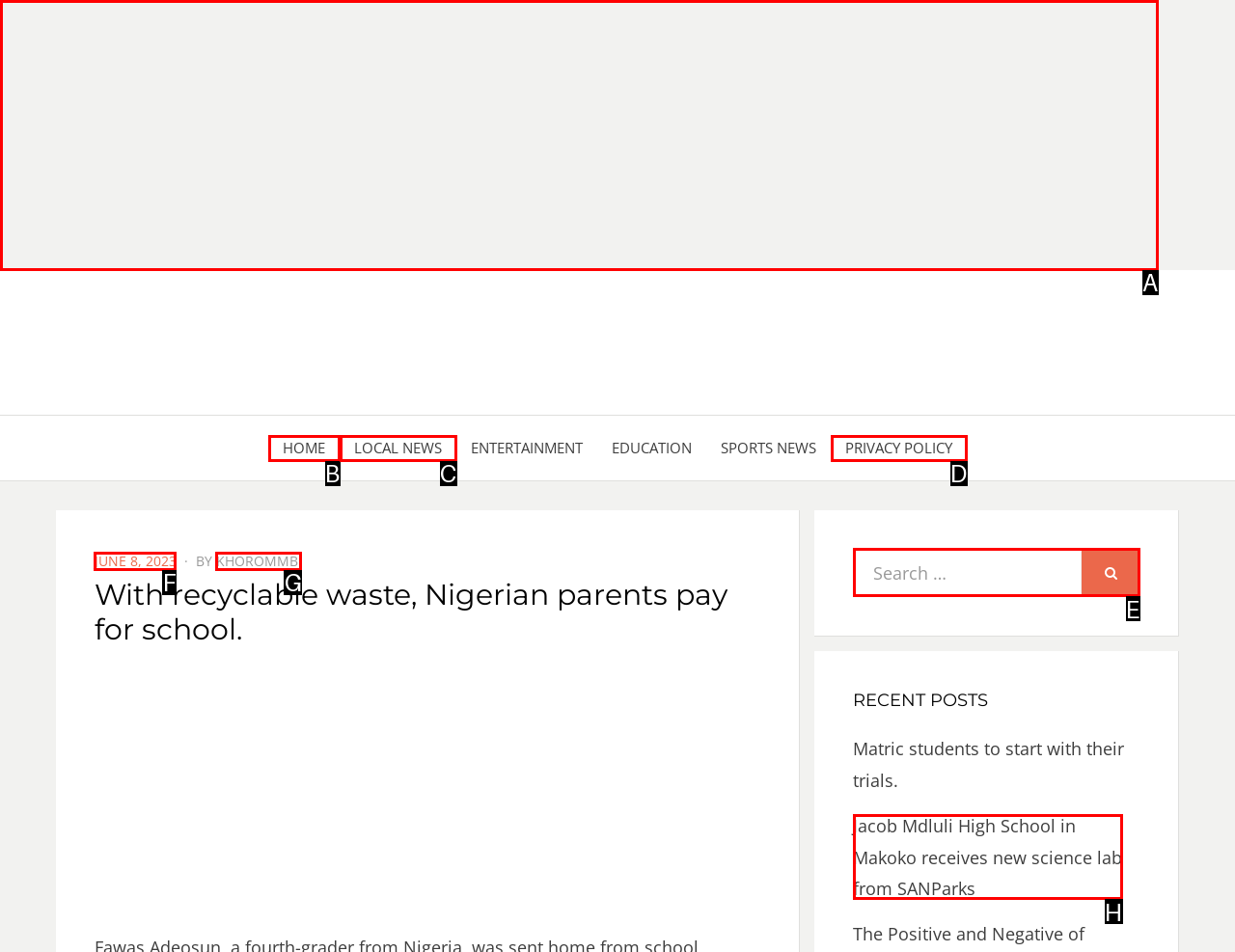Select the appropriate HTML element that needs to be clicked to finish the task: Search for something
Reply with the letter of the chosen option.

E